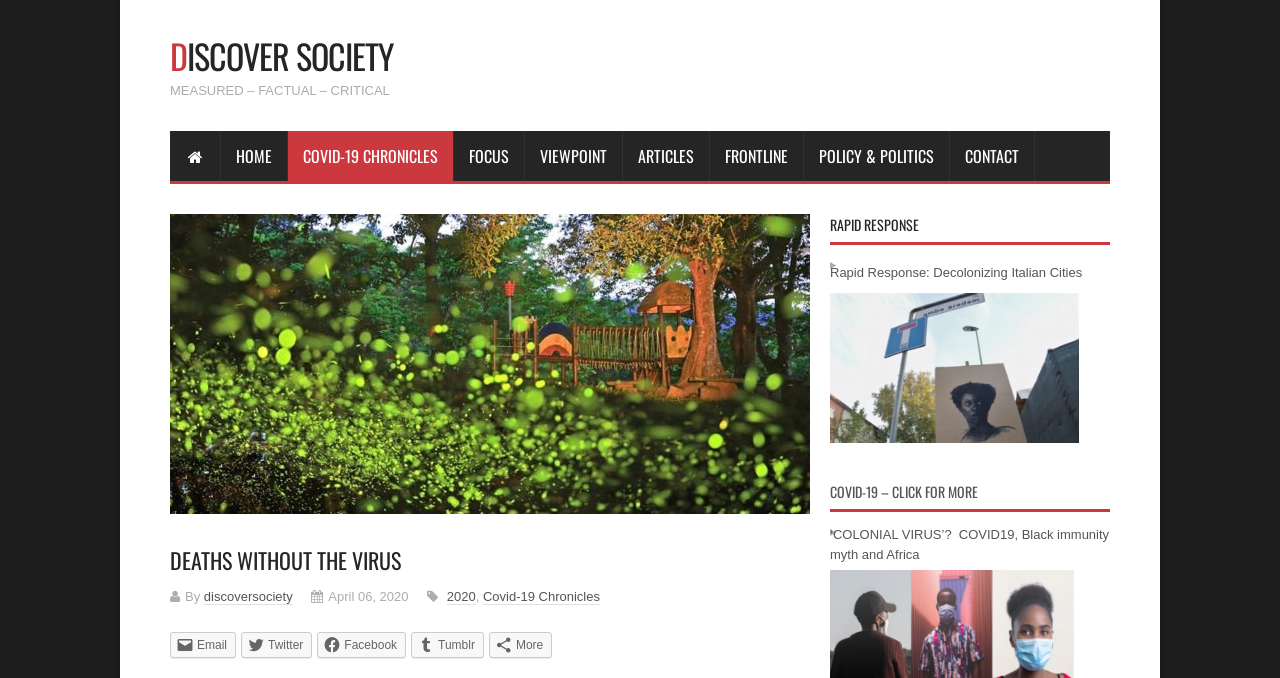Examine the image carefully and respond to the question with a detailed answer: 
What is the category of the article 'Rapid Response: Decolonizing Italian Cities'?

I found the category of the article by looking at the heading element with the text 'RAPID RESPONSE' which is located near the link element with the text 'Rapid Response: Decolonizing Italian Cities'.